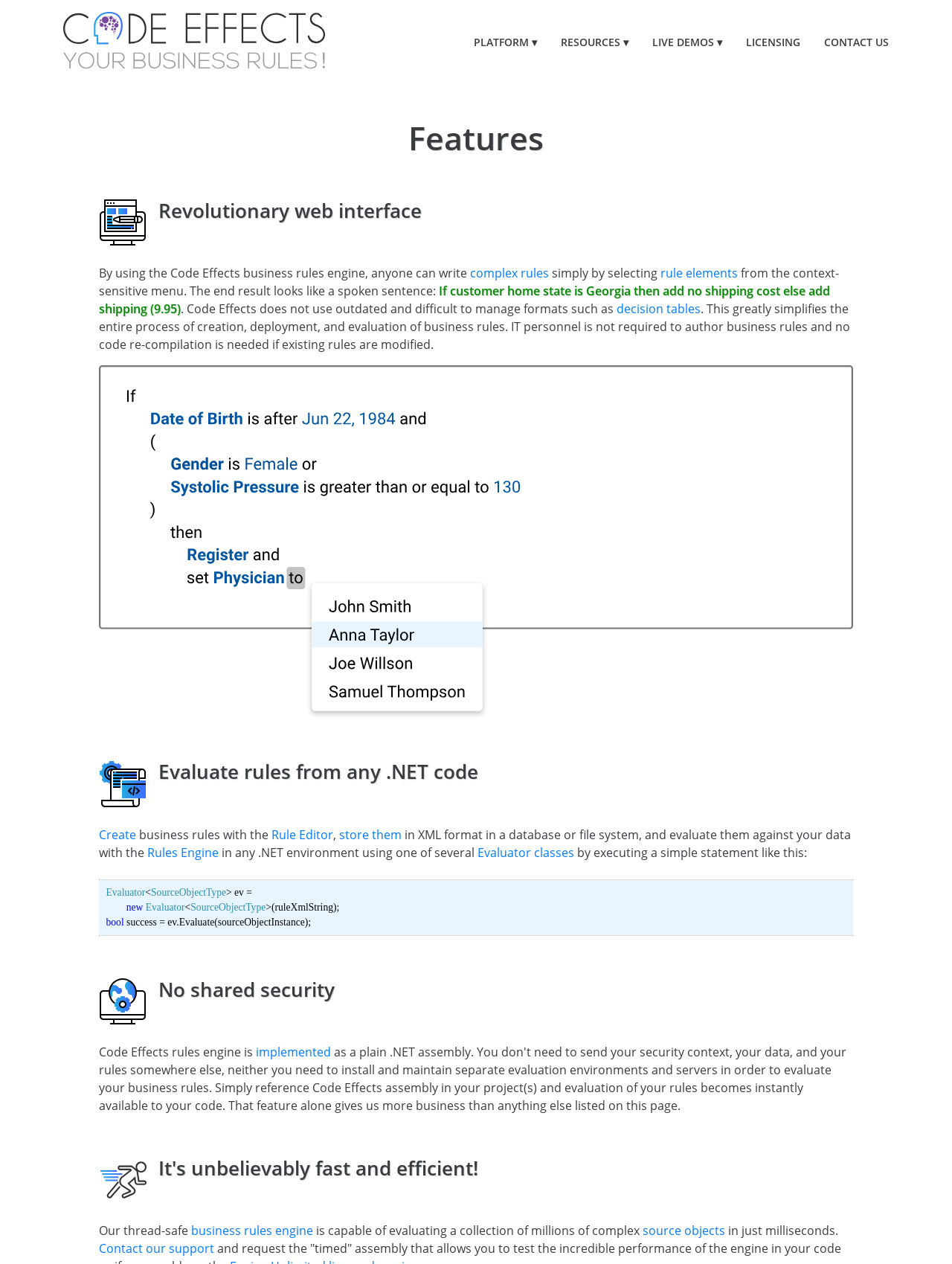Please specify the coordinates of the bounding box for the element that should be clicked to carry out this instruction: "Contact the support team". The coordinates must be four float numbers between 0 and 1, formatted as [left, top, right, bottom].

[0.104, 0.981, 0.225, 0.994]